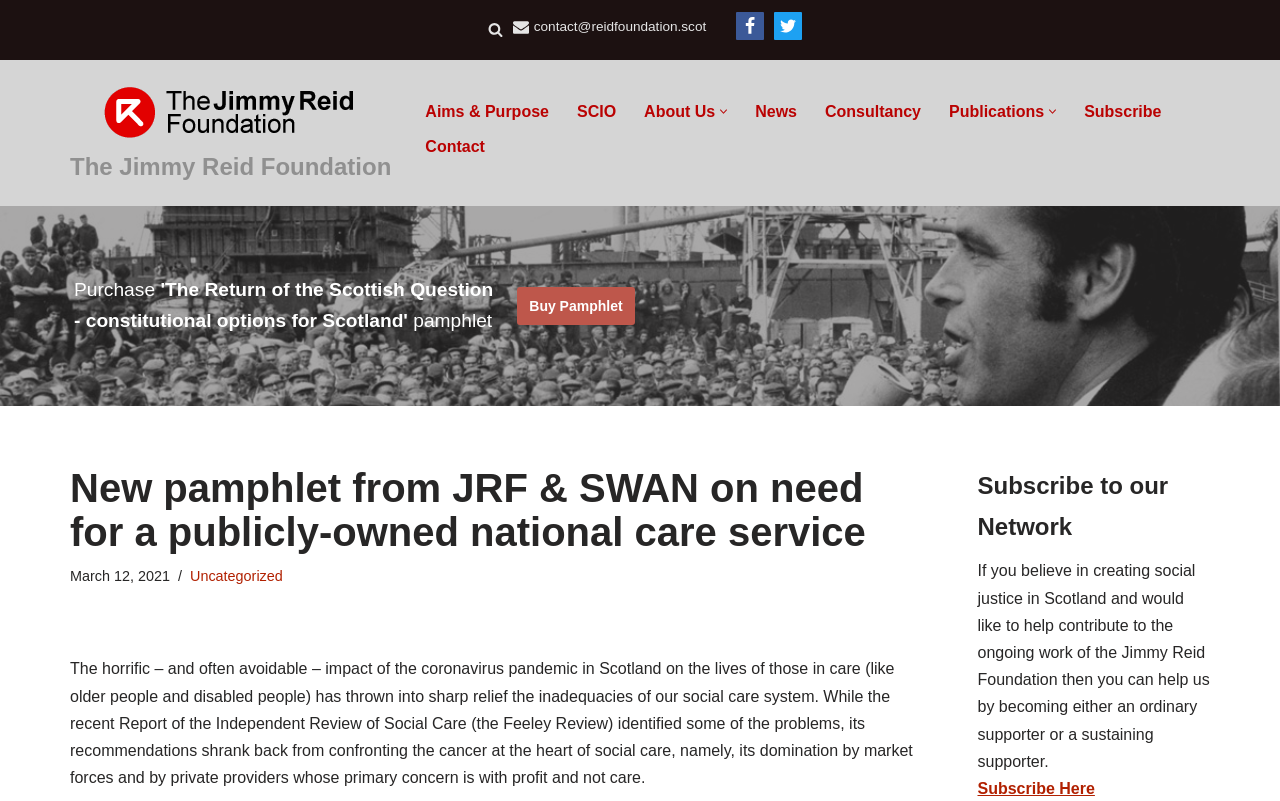Provide a one-word or short-phrase answer to the question:
How many social media links are there?

2